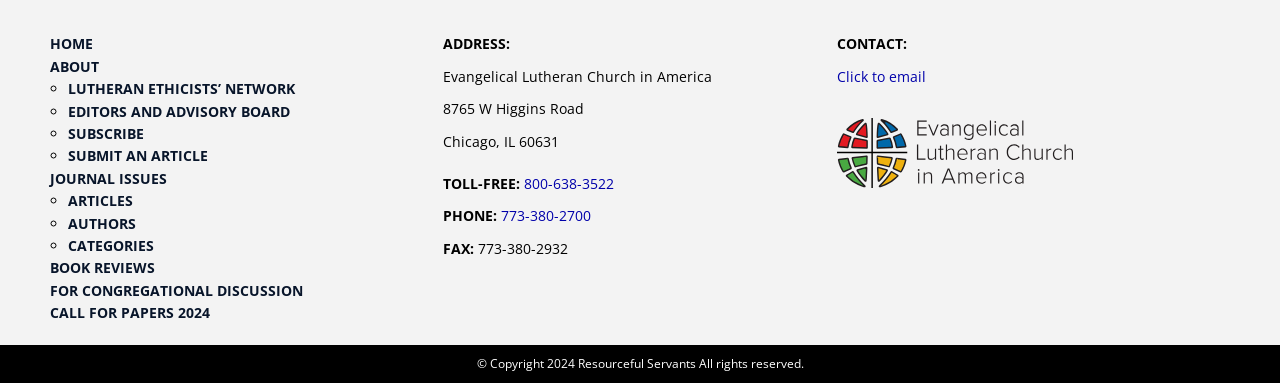Use a single word or phrase to answer the question:
What is the address of the Evangelical Lutheran Church in America?

8765 W Higgins Road, Chicago, IL 60631